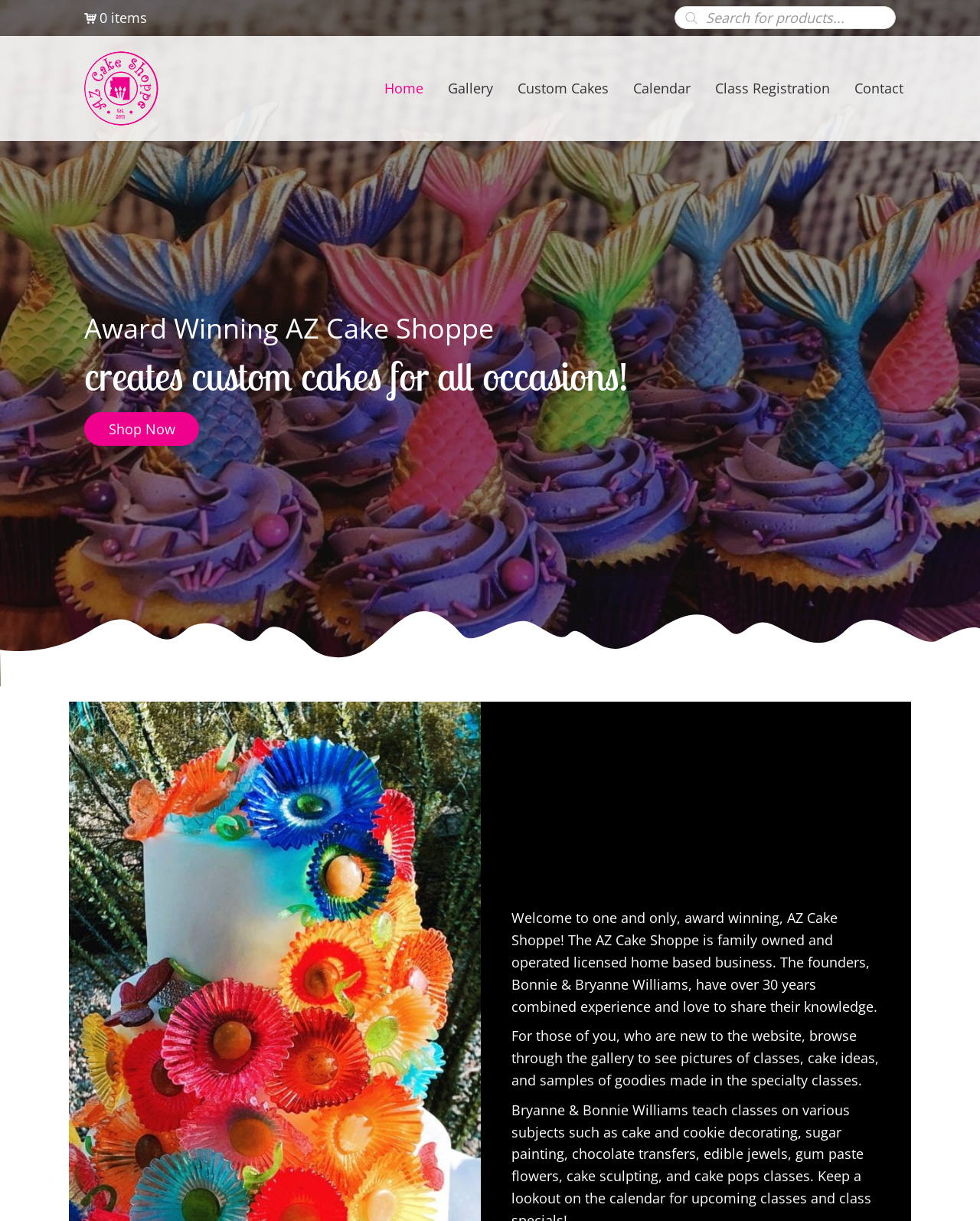Determine the bounding box coordinates of the element that should be clicked to execute the following command: "Search for products".

[0.688, 0.005, 0.914, 0.024]